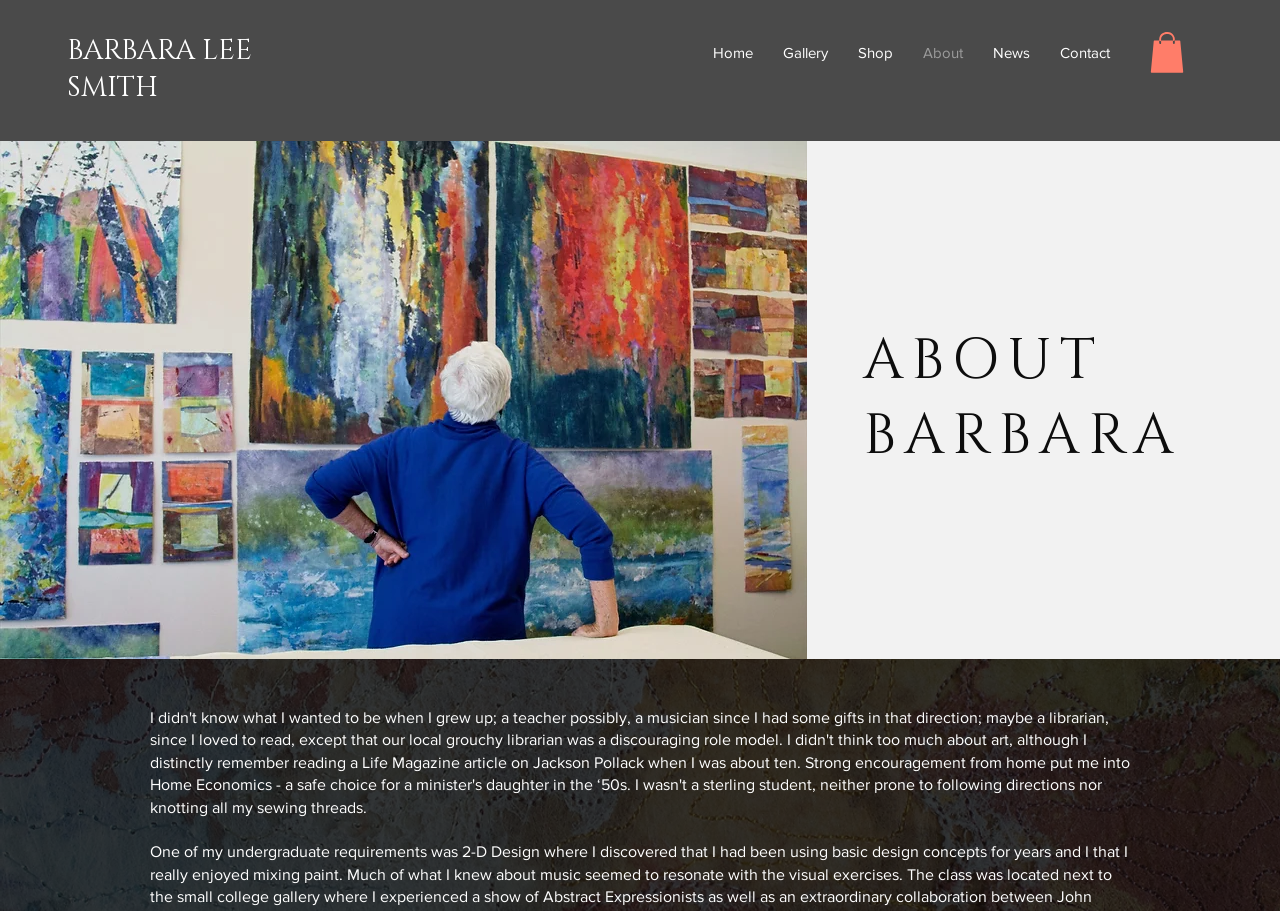What is the name of the artist?
Provide a short answer using one word or a brief phrase based on the image.

Barbara Lee Smith